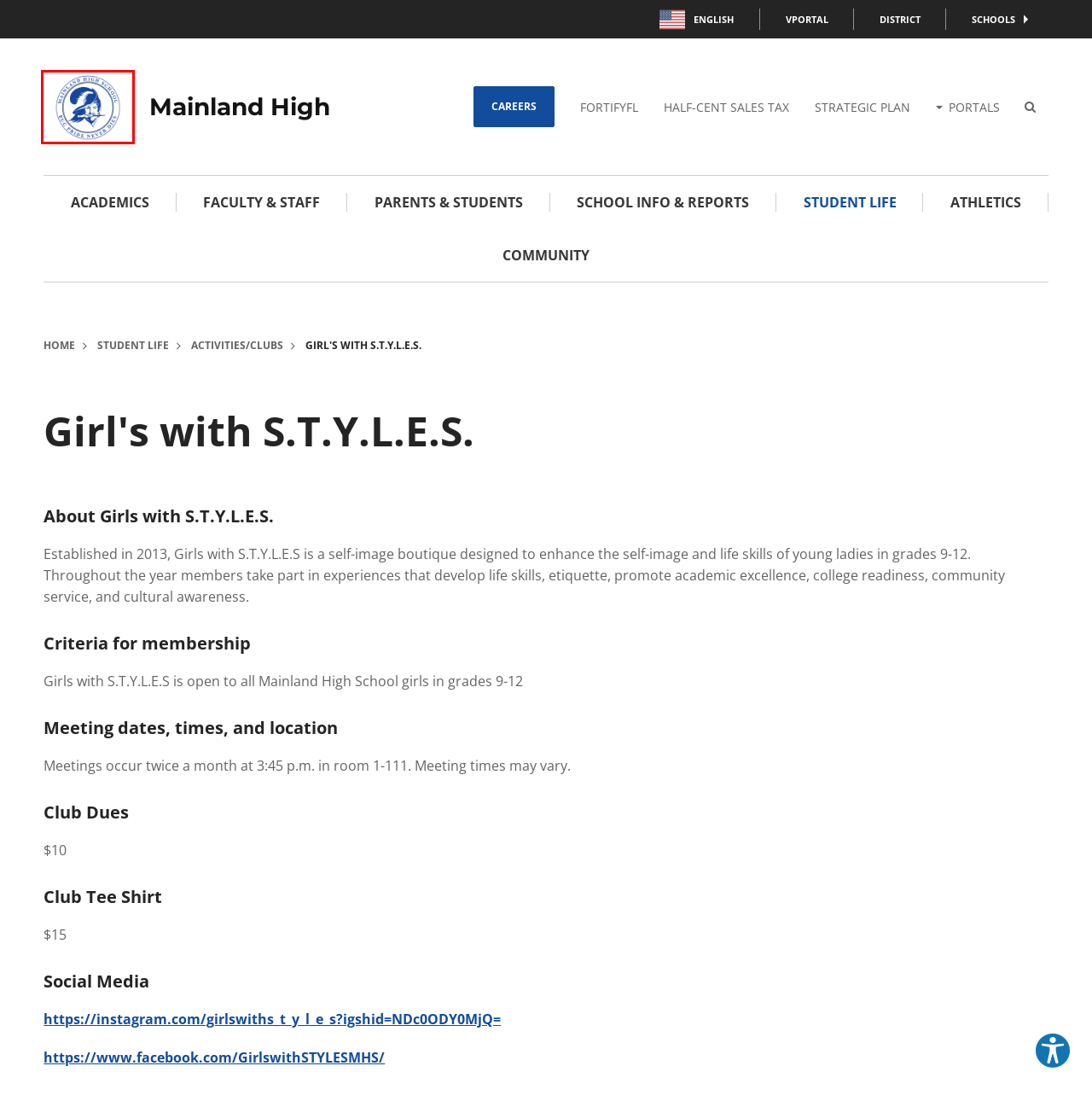Examine the screenshot of a webpage with a red rectangle bounding box. Select the most accurate webpage description that matches the new webpage after clicking the element within the bounding box. Here are the candidates:
A. Schools - Volusia County Schools
B. Redirecting
C. Home - Volusia County Schools
D. Employment - Volusia County Schools
E. Half-Cent Sales Tax - Volusia County Schools
F. FortifyFL
G. Site Map - Volusia County Schools
H. Home - Mainland High

H